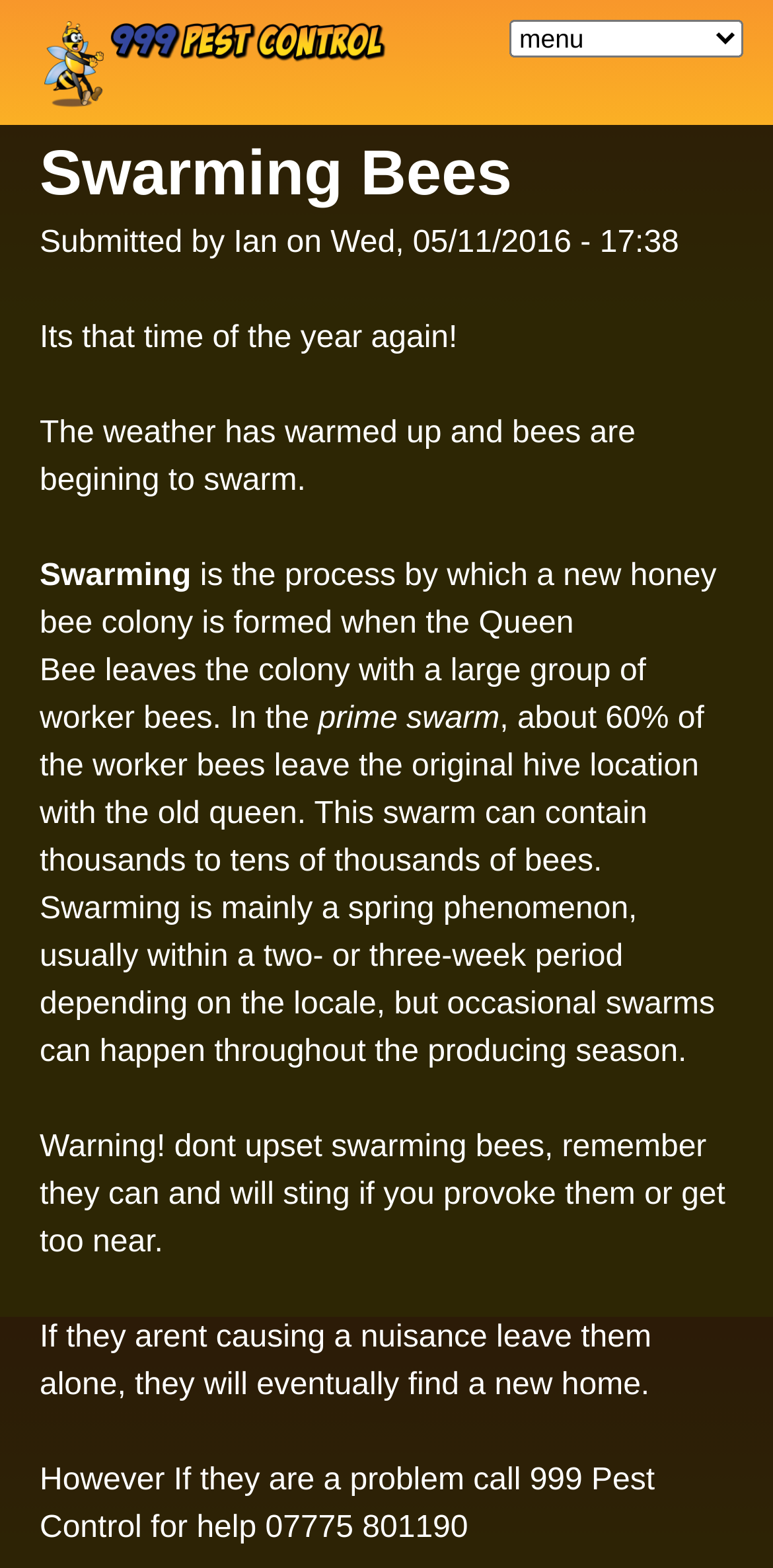Extract the main headline from the webpage and generate its text.

999 Pest Control